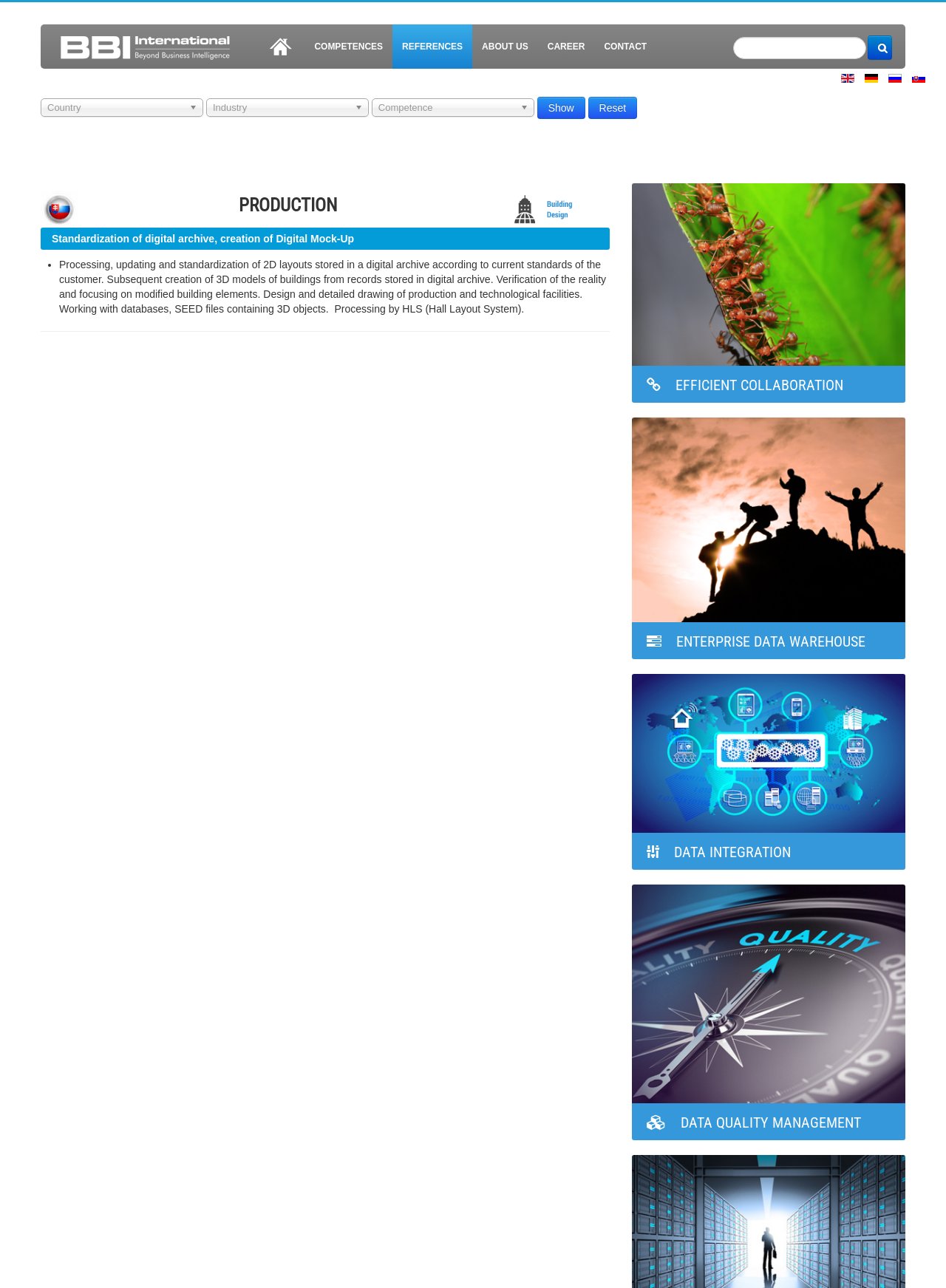Please identify the bounding box coordinates of the region to click in order to complete the task: "Click on HOME link". The coordinates must be four float numbers between 0 and 1, specified as [left, top, right, bottom].

[0.272, 0.019, 0.322, 0.053]